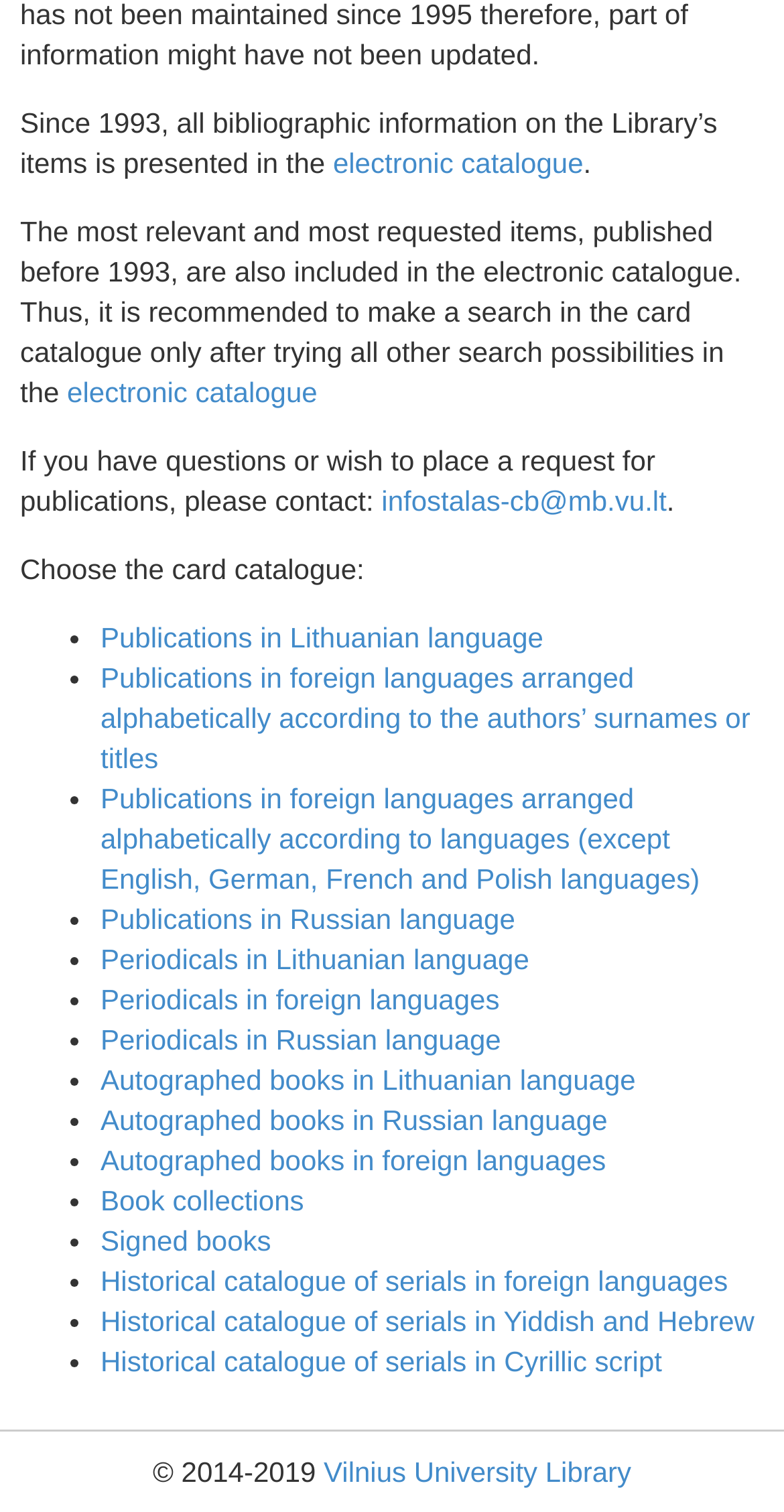Please determine the bounding box coordinates for the UI element described here. Use the format (top-left x, top-left y, bottom-right x, bottom-right y) with values bounded between 0 and 1: Periodicals in Russian language

[0.128, 0.677, 0.639, 0.698]